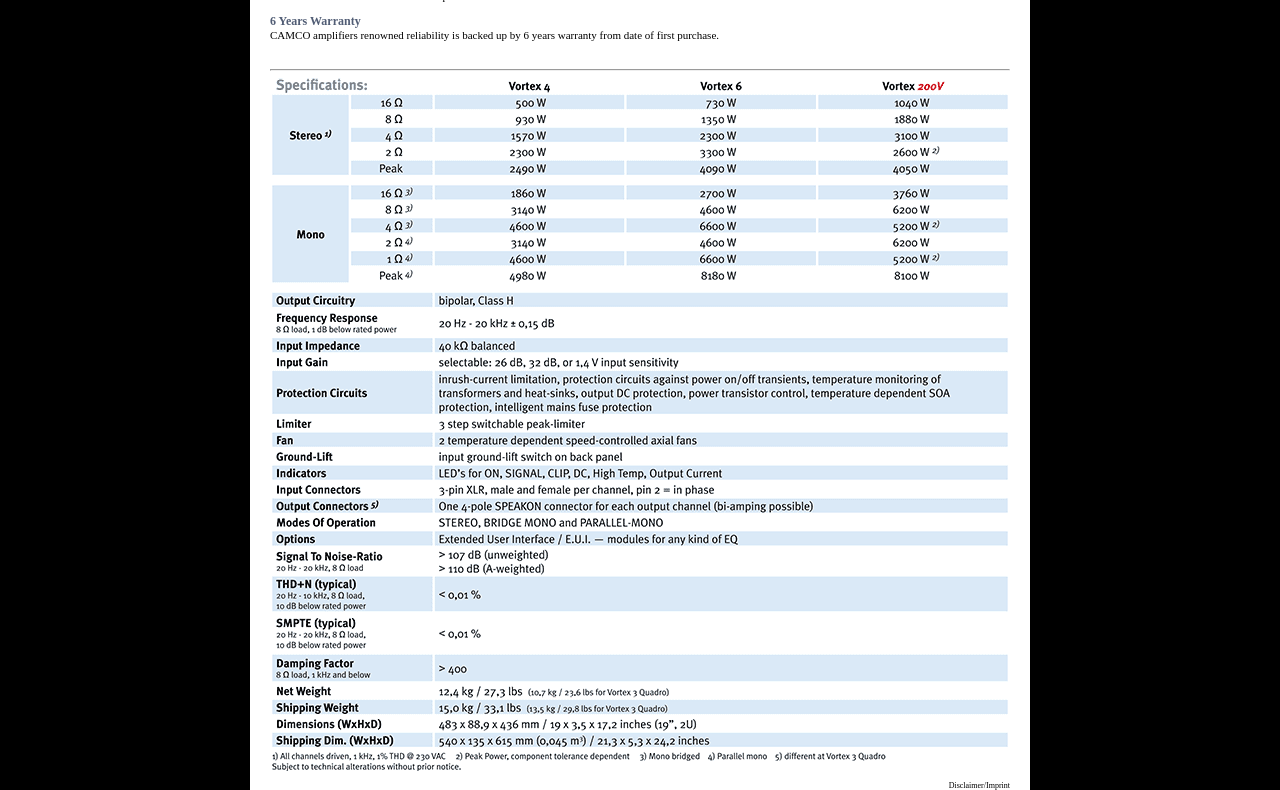Determine the bounding box coordinates of the UI element described below. Use the format (top-left x, top-left y, bottom-right x, bottom-right y) with floating point numbers between 0 and 1: Disclaimer/Imprint

[0.741, 0.989, 0.789, 1.0]